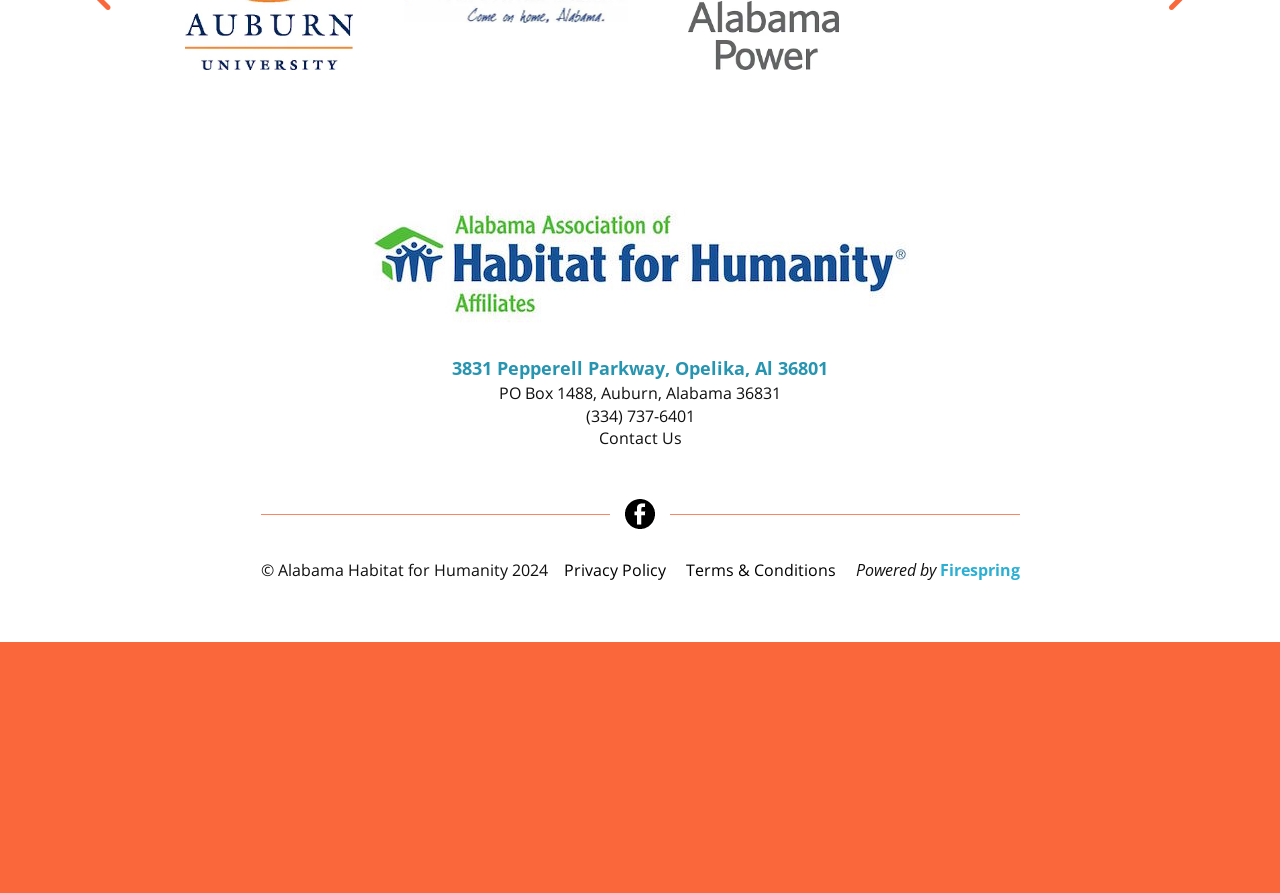What is the organization's name? Examine the screenshot and reply using just one word or a brief phrase.

Alabama Habitat for Humanity